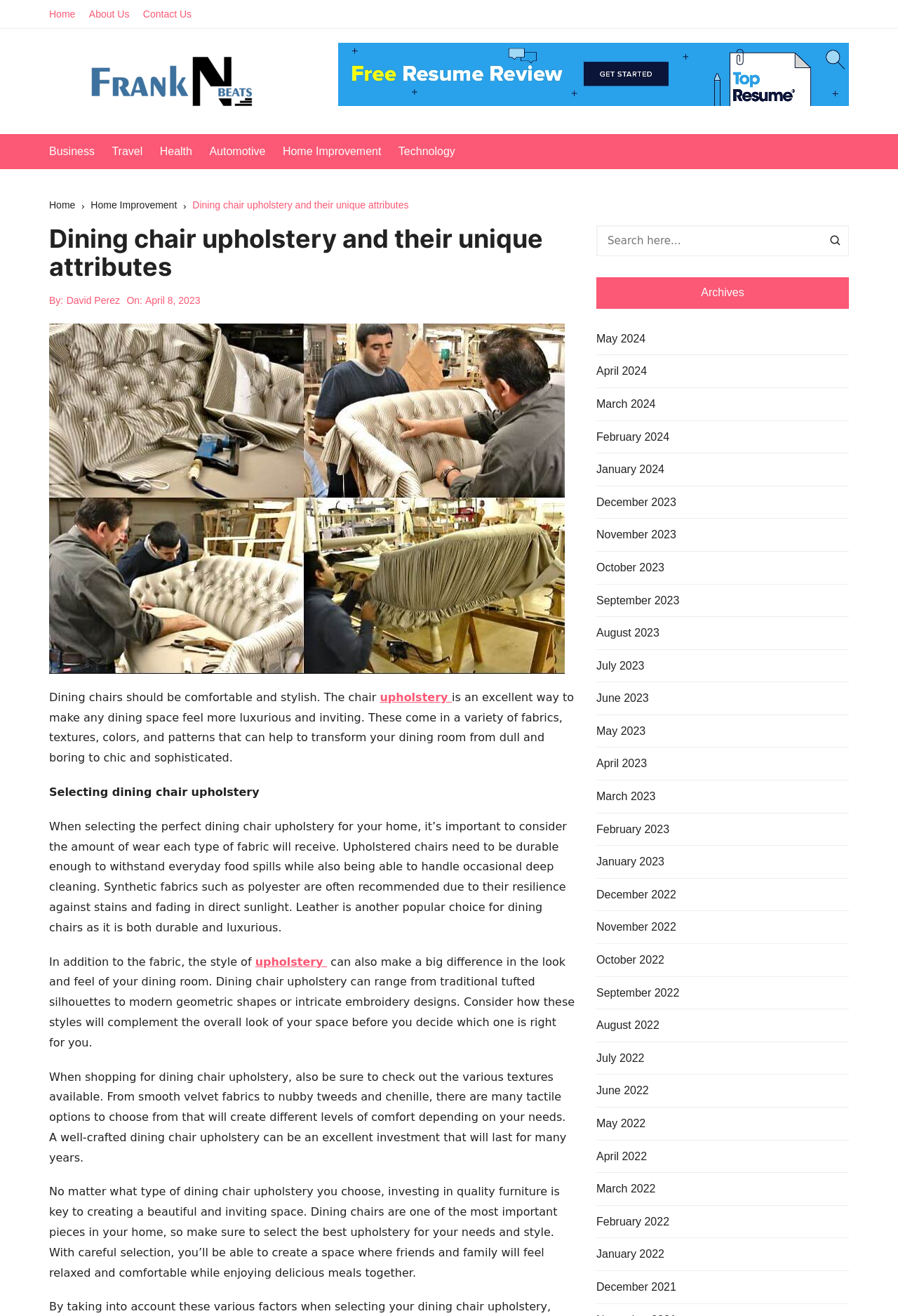How many months are listed in the Archives section? Based on the image, give a response in one word or a short phrase.

24